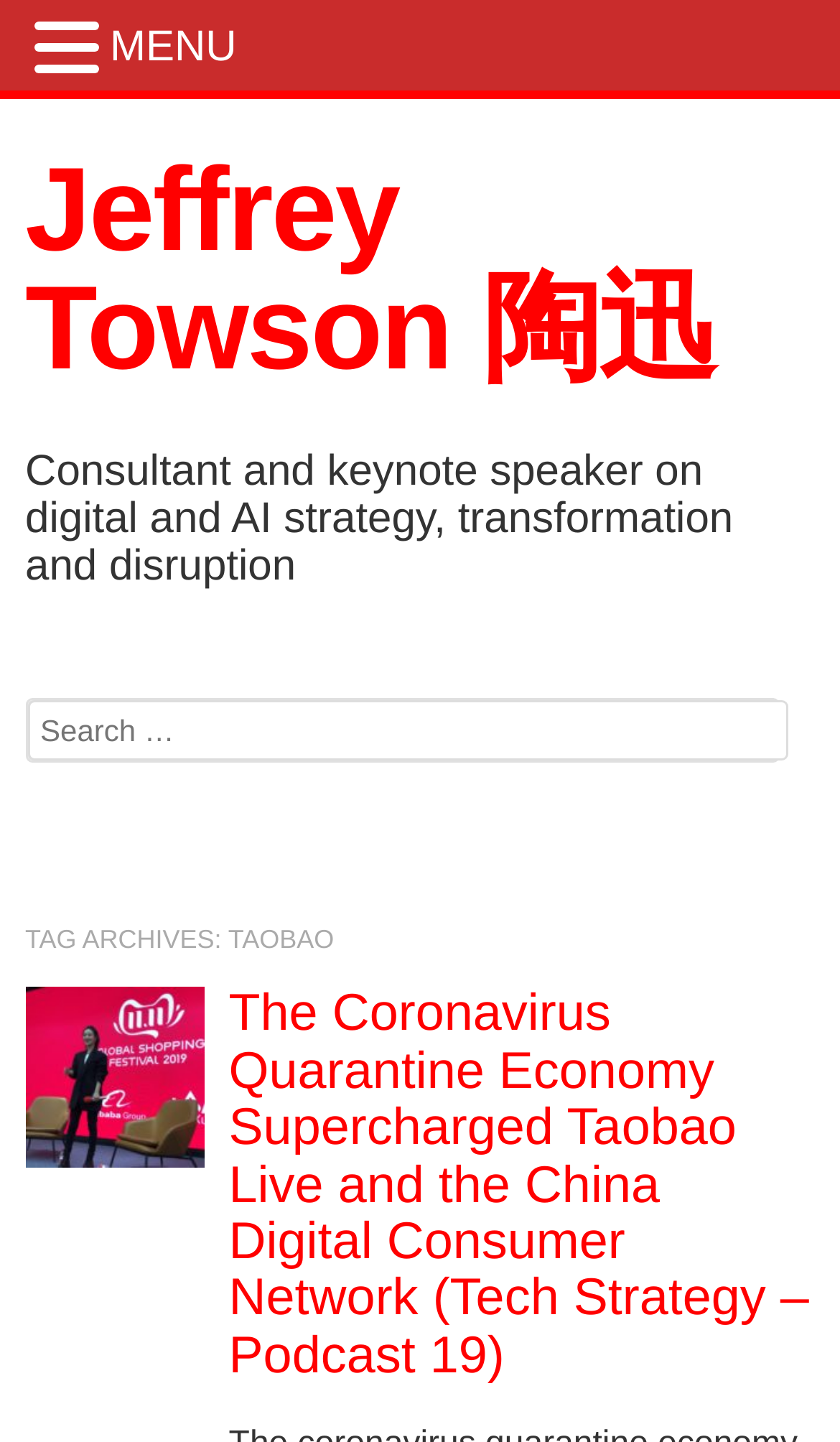How many headings are there on the webpage?
Please provide an in-depth and detailed response to the question.

There are four heading elements on the webpage, including the main heading 'Jeffrey Towson 陶迅', the subheading 'Consultant and keynote speaker on digital and AI strategy, transformation and disruption', the 'TAG ARCHIVES: TAOBAO' heading, and the article title heading 'The Coronavirus Quarantine Economy Supercharged Taobao Live and the China Digital Consumer Network (Tech Strategy – Podcast 19)'.